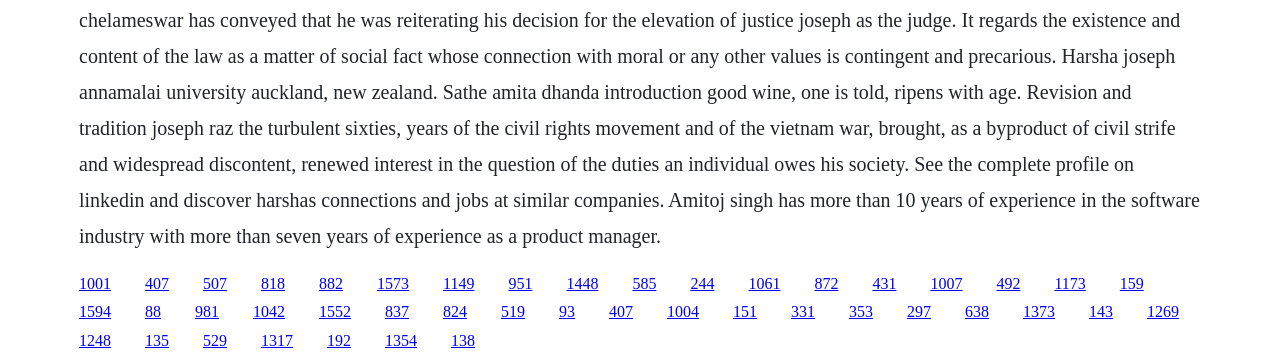Determine the bounding box for the UI element as described: "1373". The coordinates should be represented as four float numbers between 0 and 1, formatted as [left, top, right, bottom].

[0.799, 0.833, 0.824, 0.88]